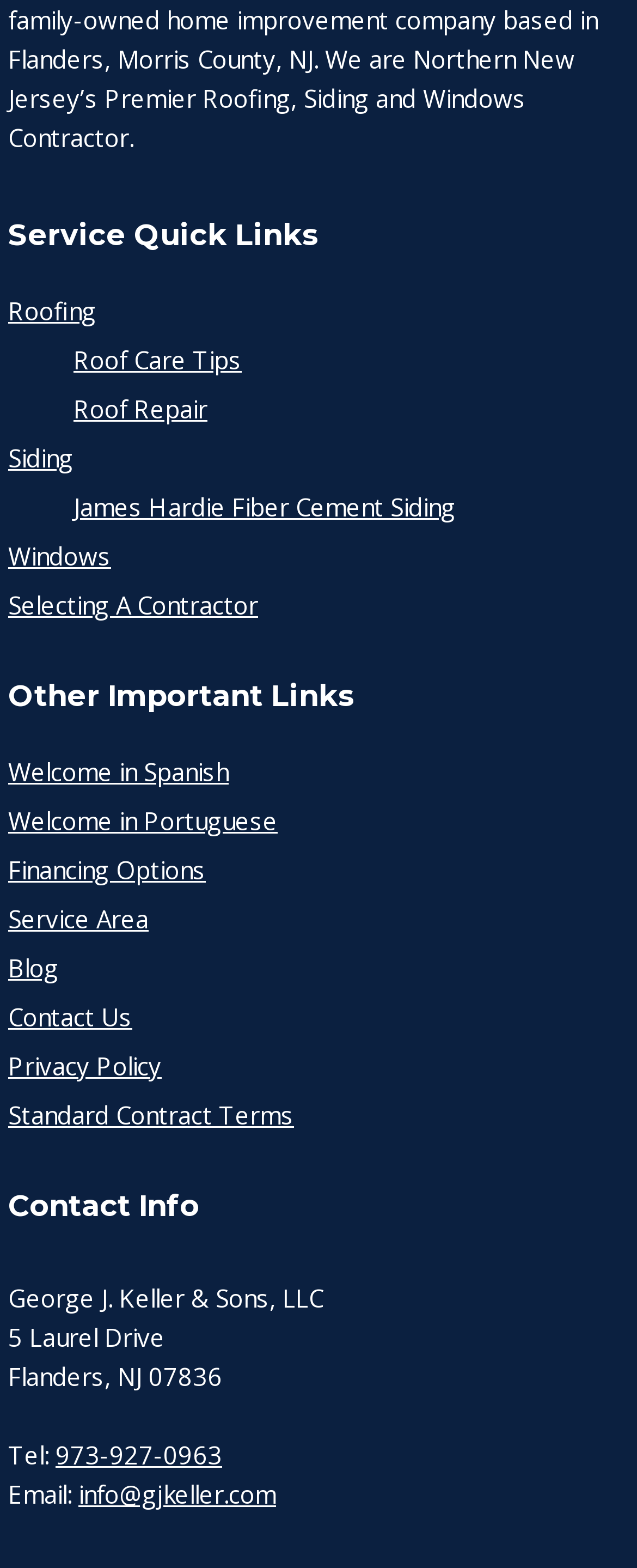Highlight the bounding box coordinates of the element you need to click to perform the following instruction: "Email info@gjkeller.com."

[0.123, 0.942, 0.433, 0.963]